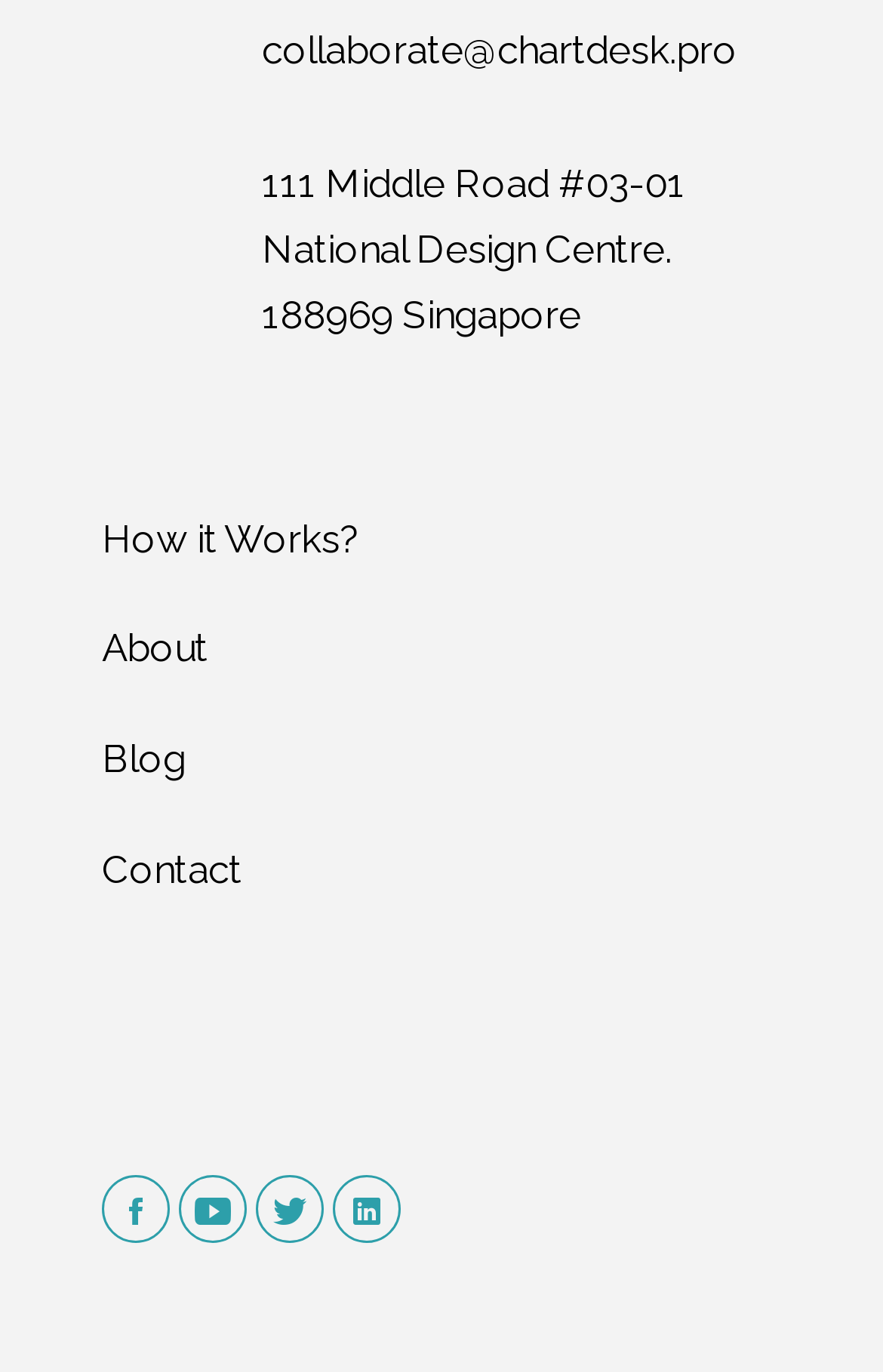Using floating point numbers between 0 and 1, provide the bounding box coordinates in the format (top-left x, top-left y, bottom-right x, bottom-right y). Locate the UI element described here: facebook

[0.115, 0.857, 0.192, 0.906]